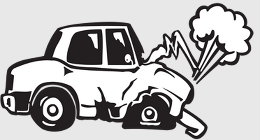Generate an in-depth description of the image.

This image features a stylized illustration of a damaged car, capturing the essence of an auto collision. The vehicle is depicted in black and white, showcasing significant front-end damage, including a crumpled hood and a smoke cloud emanating from the engine, symbolizing a mishap. This graphic conveys the essence of the services offered by the Beaver County Auto Collision Center, emphasizing their expertise in handling vehicle repairs after accidents. The imagery aligns with the center's commitment to restoring vehicles to their pre-collision condition, making it a fitting visual representation for an auto repair service dedicated to managing vehicle collisions and offering comprehensive repair solutions.